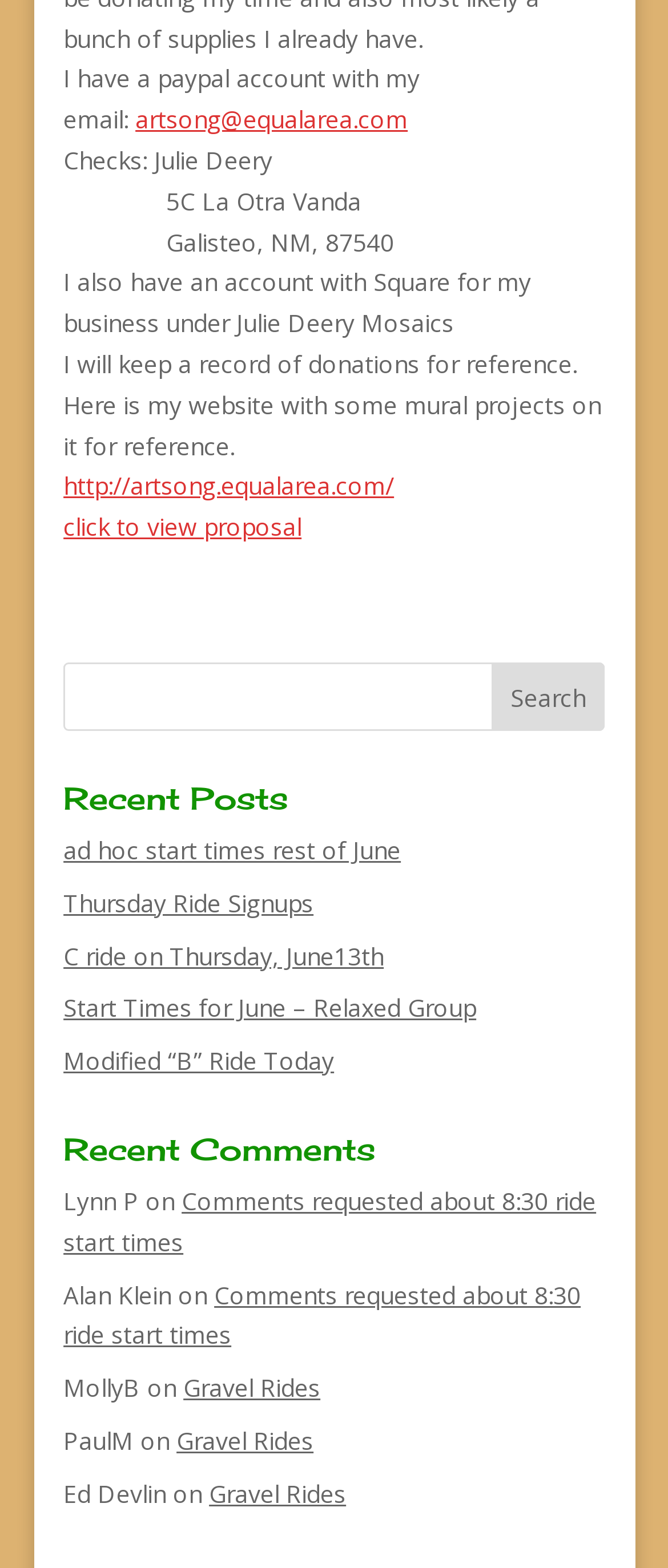What is the email associated with the PayPal account?
Based on the content of the image, thoroughly explain and answer the question.

The email associated with the PayPal account can be found in the text 'I have a paypal account with my email: artsong@equalarea.com' which is located at the top of the webpage.